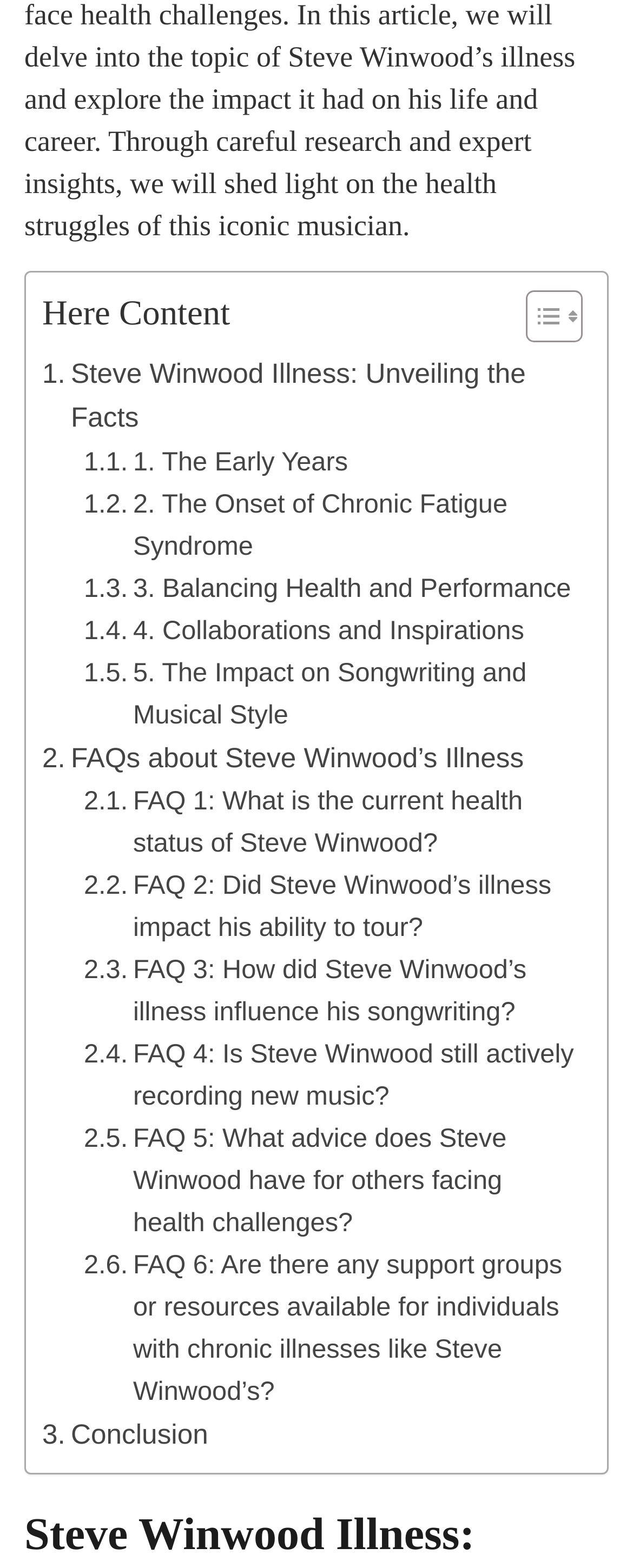Identify the bounding box coordinates of the region I need to click to complete this instruction: "View FAQ 1".

[0.132, 0.497, 0.908, 0.551]